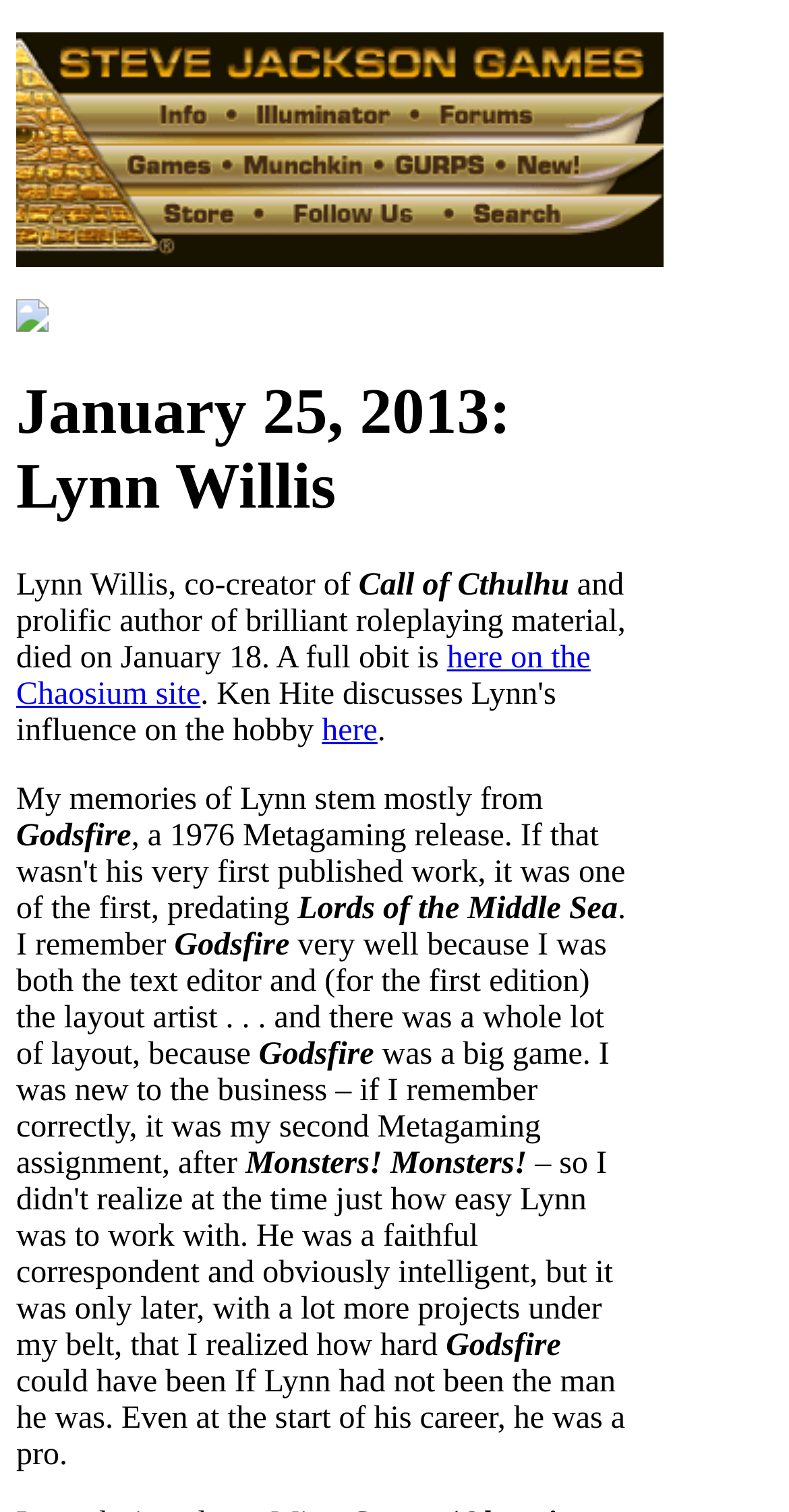What is the name of the game that the author was the text editor and layout artist for?
Based on the image, give a concise answer in the form of a single word or short phrase.

Godsfire